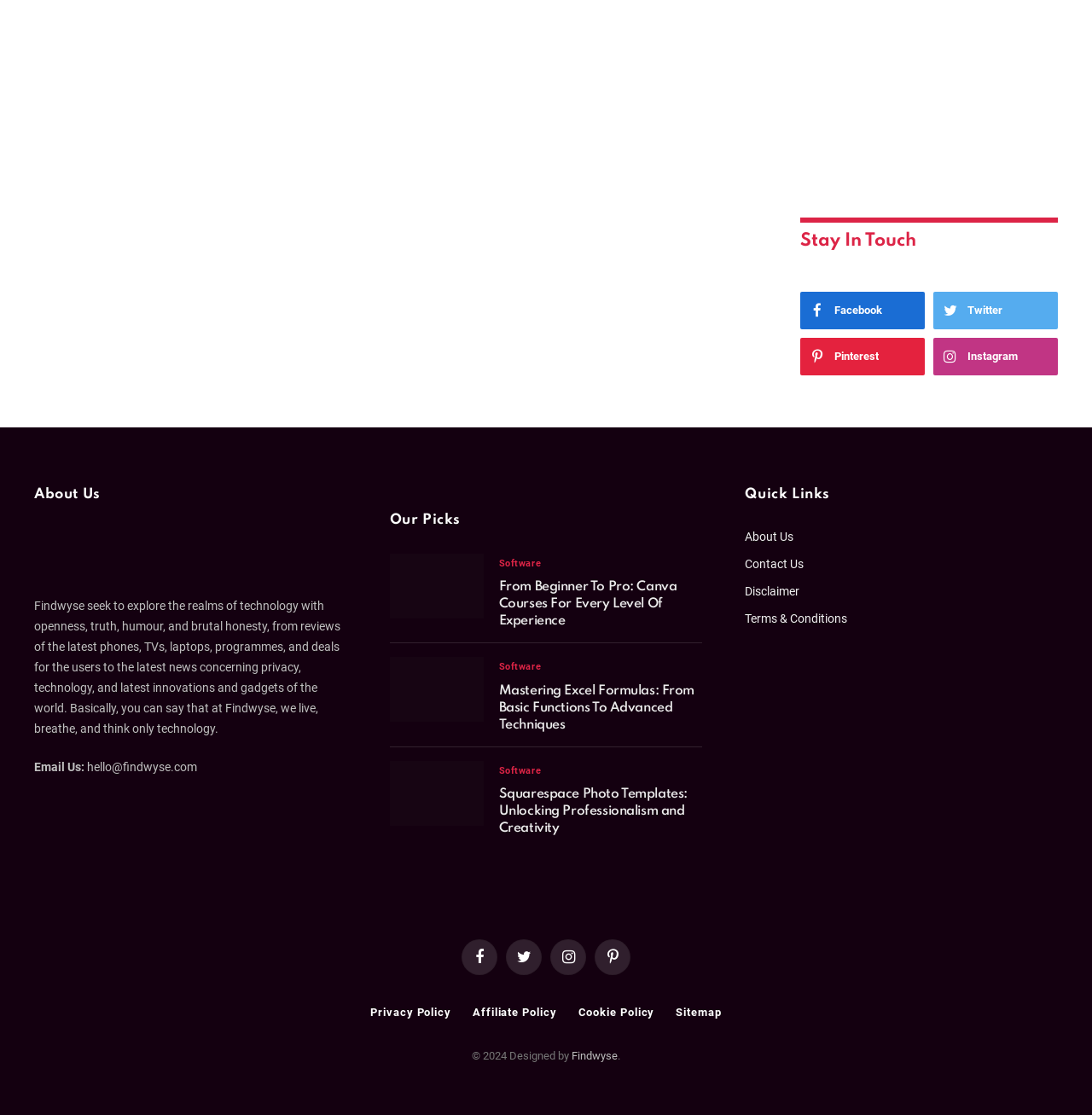Can you pinpoint the bounding box coordinates for the clickable element required for this instruction: "Email Findwyse"? The coordinates should be four float numbers between 0 and 1, i.e., [left, top, right, bottom].

[0.08, 0.681, 0.18, 0.694]